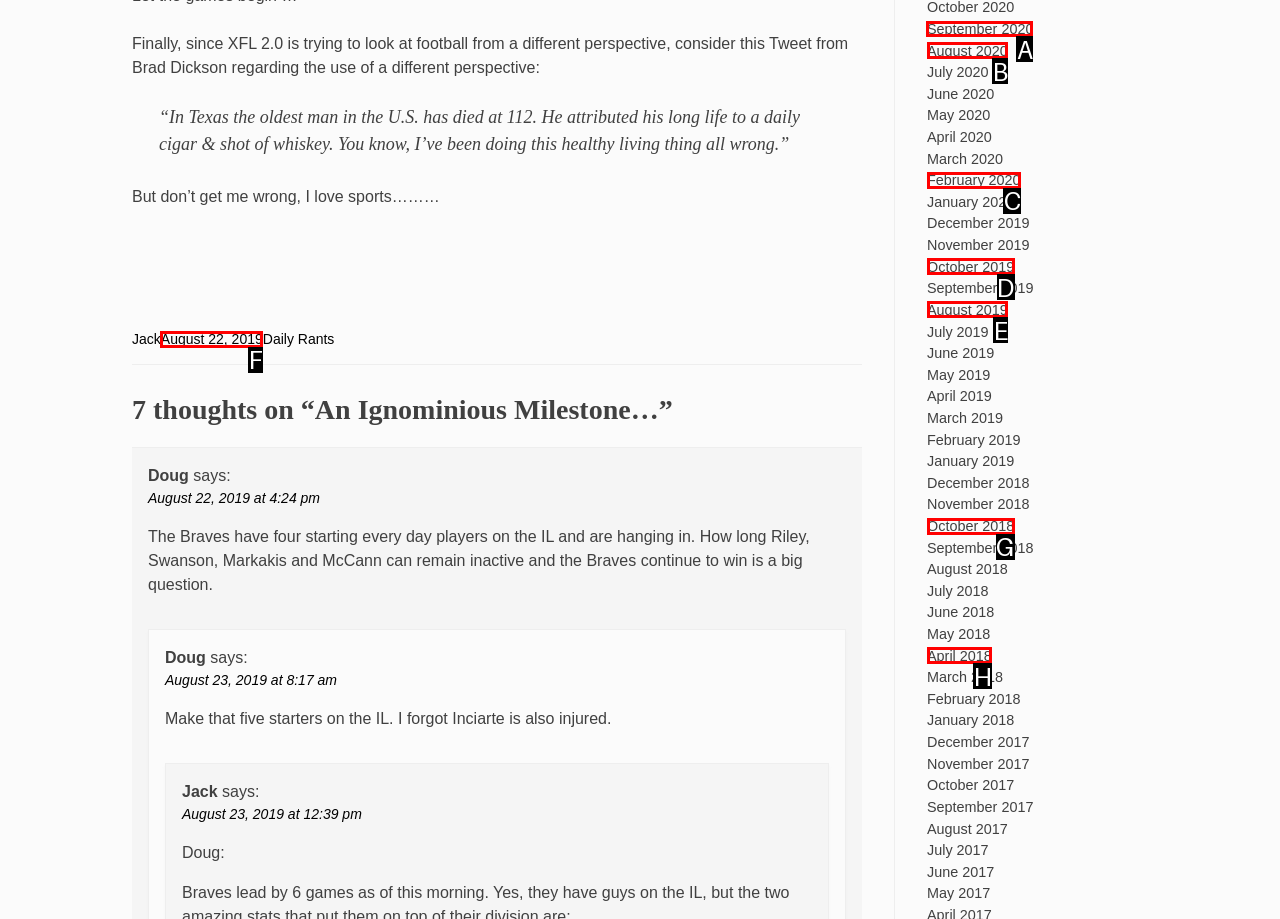Choose the HTML element to click for this instruction: Click on the 'September 2020' link Answer with the letter of the correct choice from the given options.

A